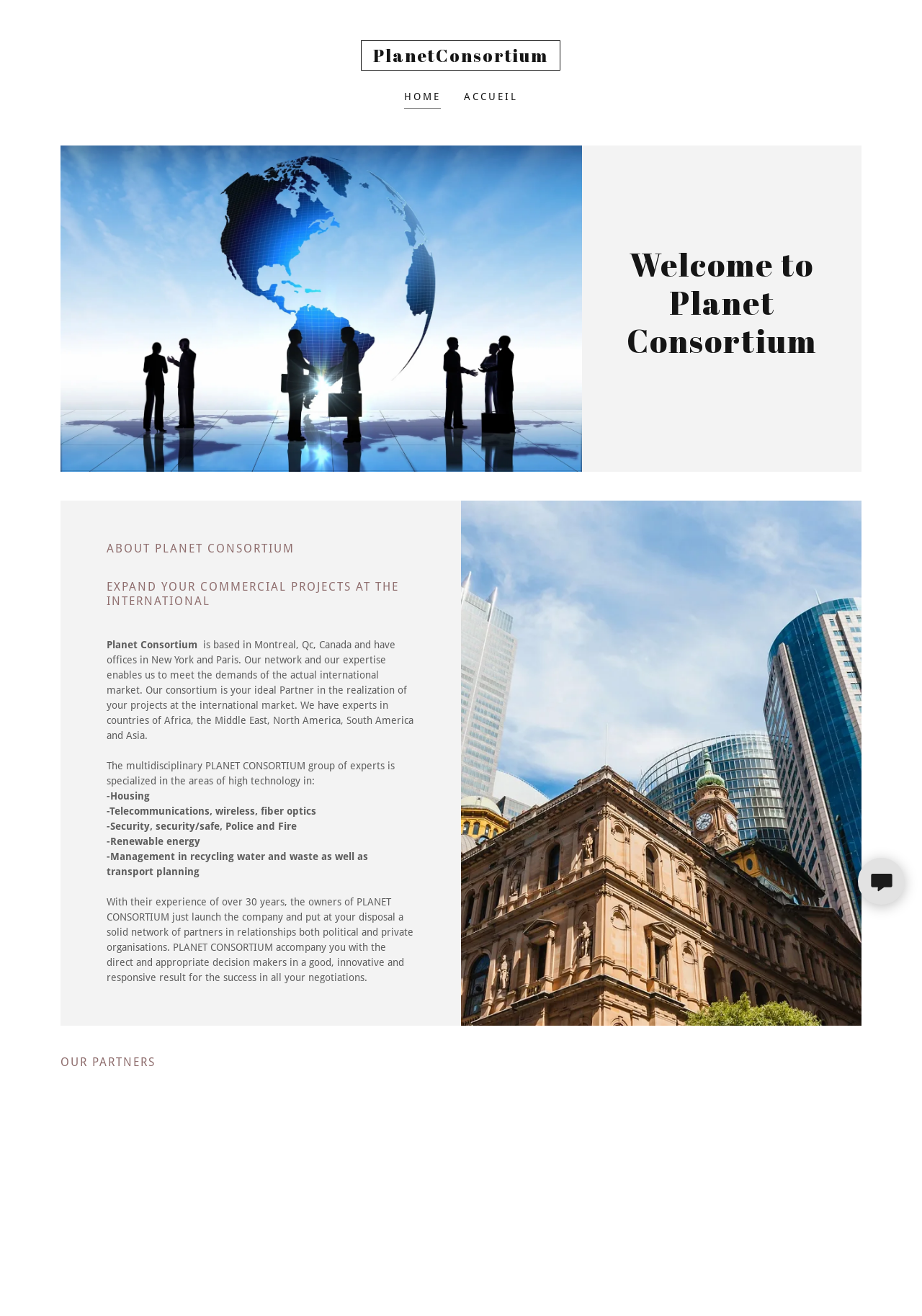Can you determine the main header of this webpage?

Welcome to Planet Consortium